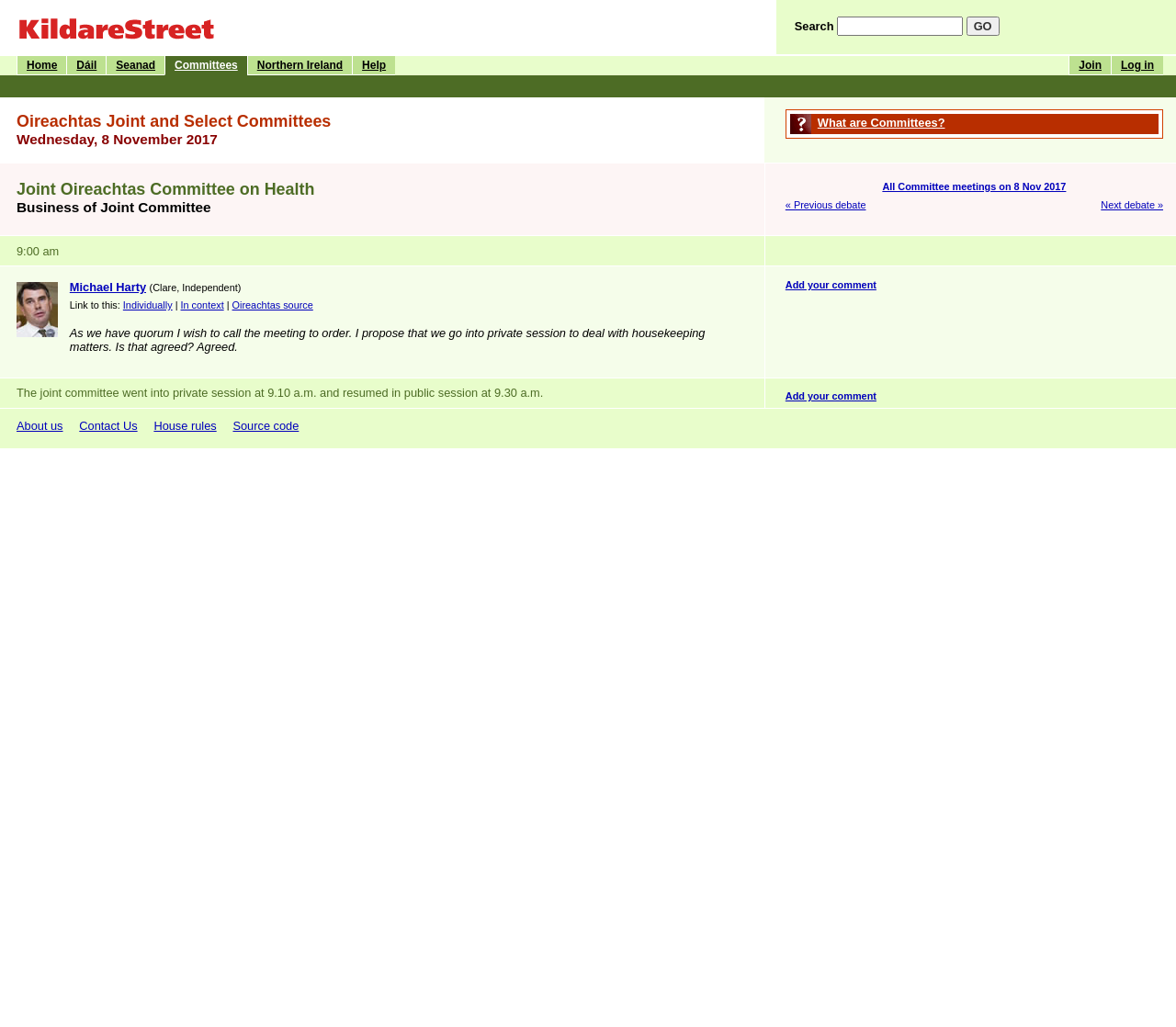Locate the bounding box coordinates of the region to be clicked to comply with the following instruction: "View the Joint Oireachtas Committee on Health page". The coordinates must be four float numbers between 0 and 1, in the form [left, top, right, bottom].

[0.014, 0.175, 0.639, 0.194]